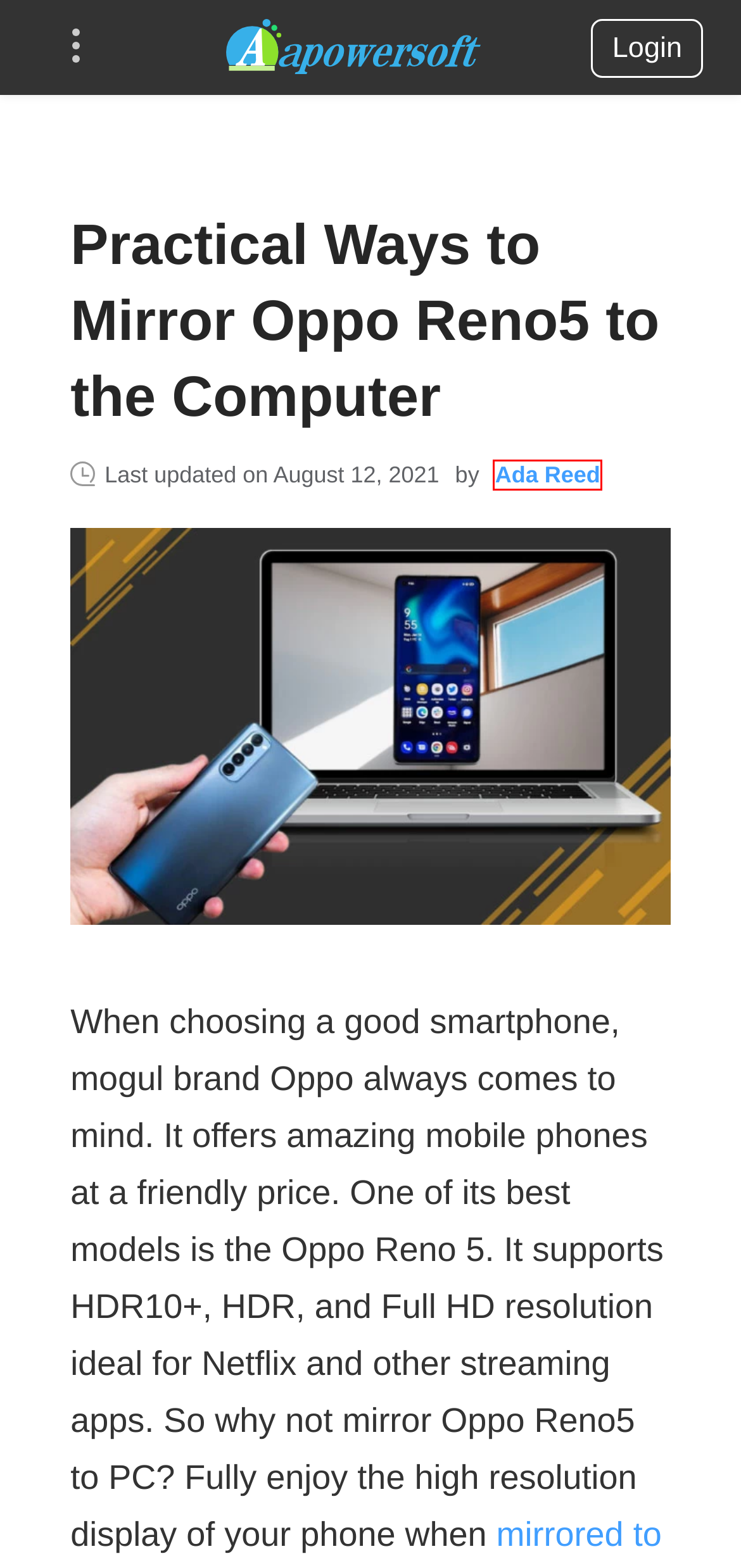Review the screenshot of a webpage that includes a red bounding box. Choose the most suitable webpage description that matches the new webpage after clicking the element within the red bounding box. Here are the candidates:
A. Best Ways to Mirror iPhone X to Android Devices
B. Phone Mirror
C. Company Introduction of Apowersoft
D. Apowersoft Privacy policy
E. Apowersoft Terms of service
F. About: Ada Reed
G. How to Mirror Android Screen to Mac
H. Apowersoft Reseller Program

F